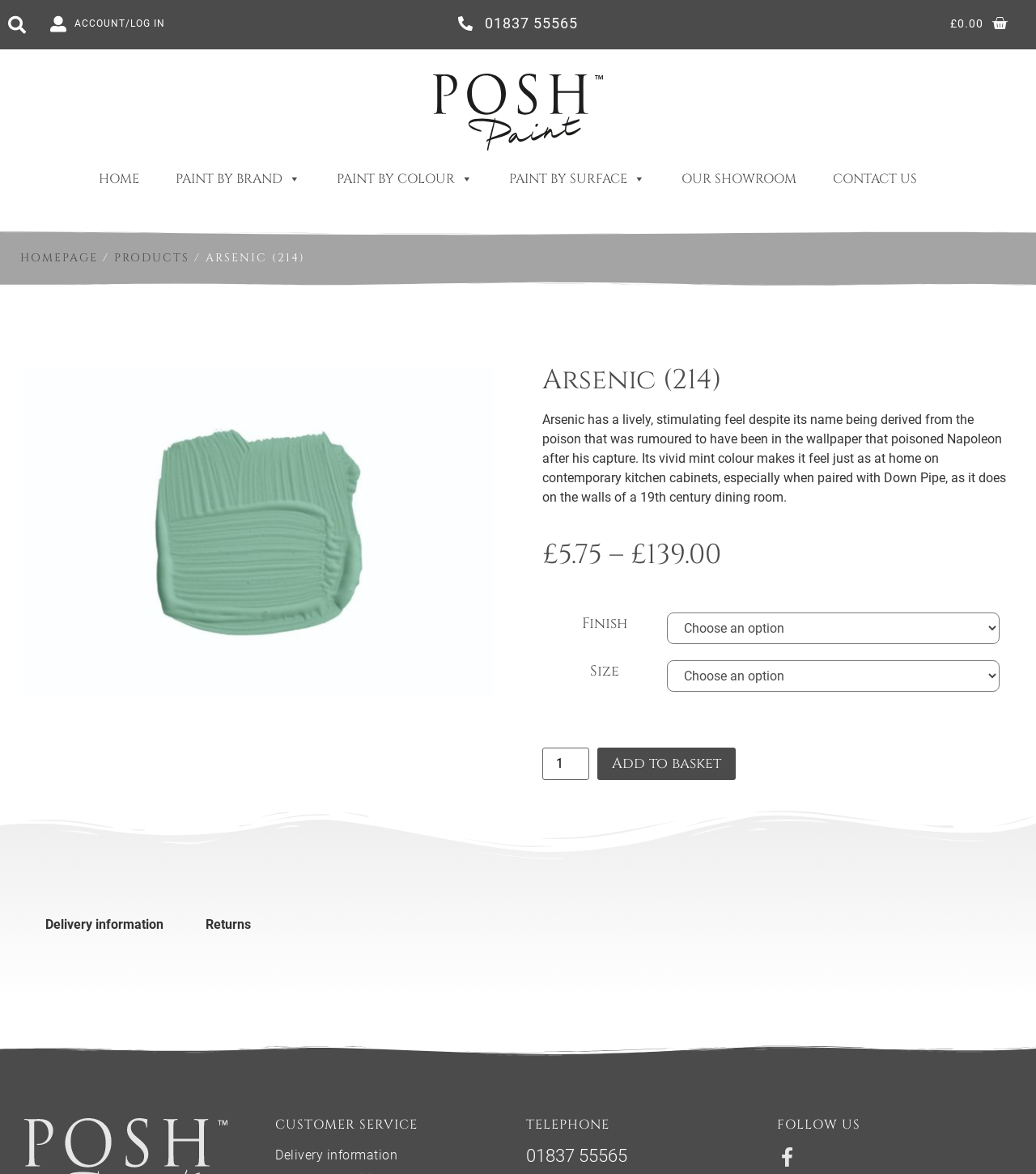Bounding box coordinates are given in the format (top-left x, top-left y, bottom-right x, bottom-right y). All values should be floating point numbers between 0 and 1. Provide the bounding box coordinate for the UI element described as: Contact us

[0.796, 0.139, 0.893, 0.166]